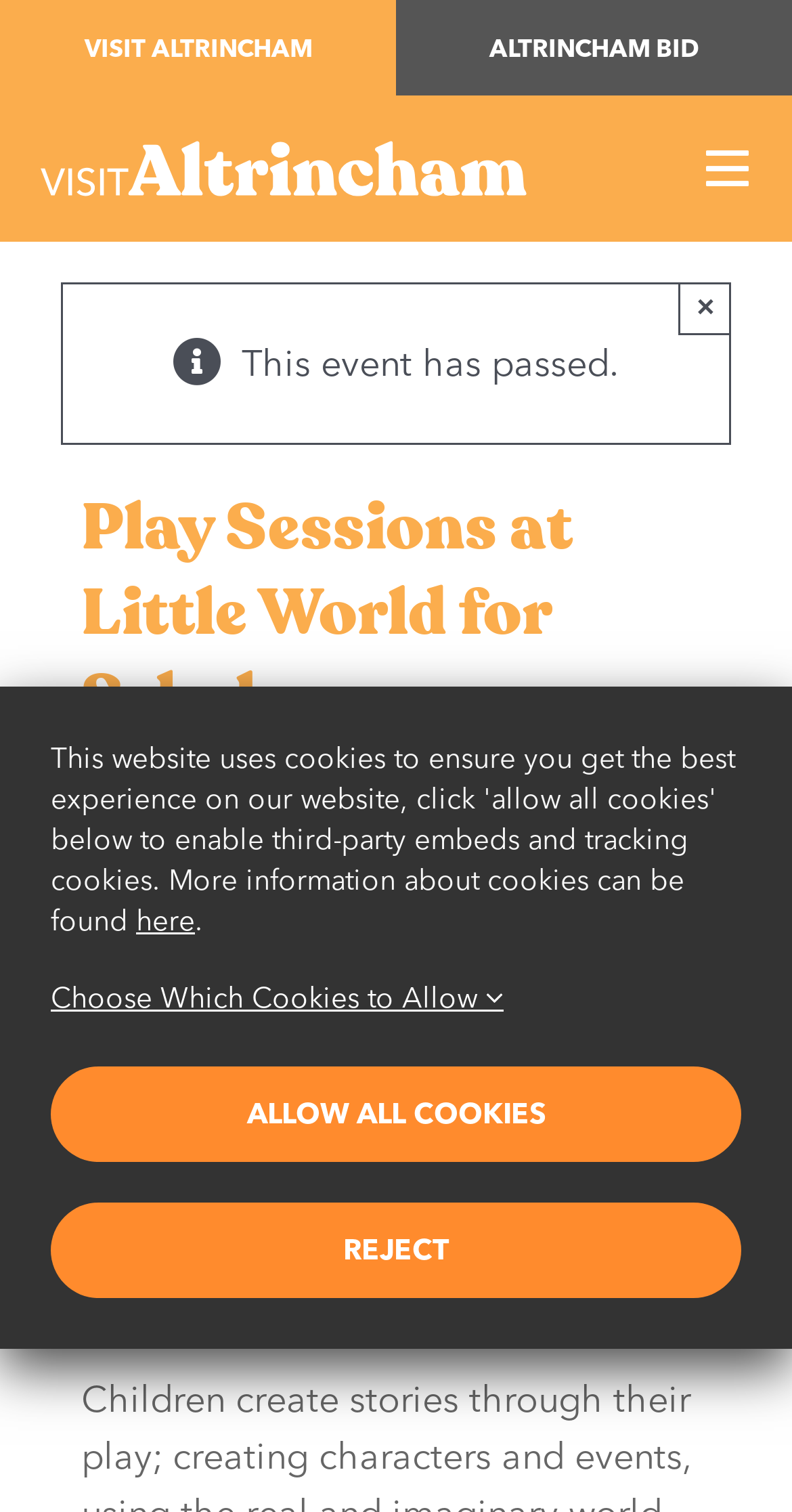Provide the bounding box coordinates of the HTML element described by the text: "alt="AmblesideOnline"". The coordinates should be in the format [left, top, right, bottom] with values between 0 and 1.

None